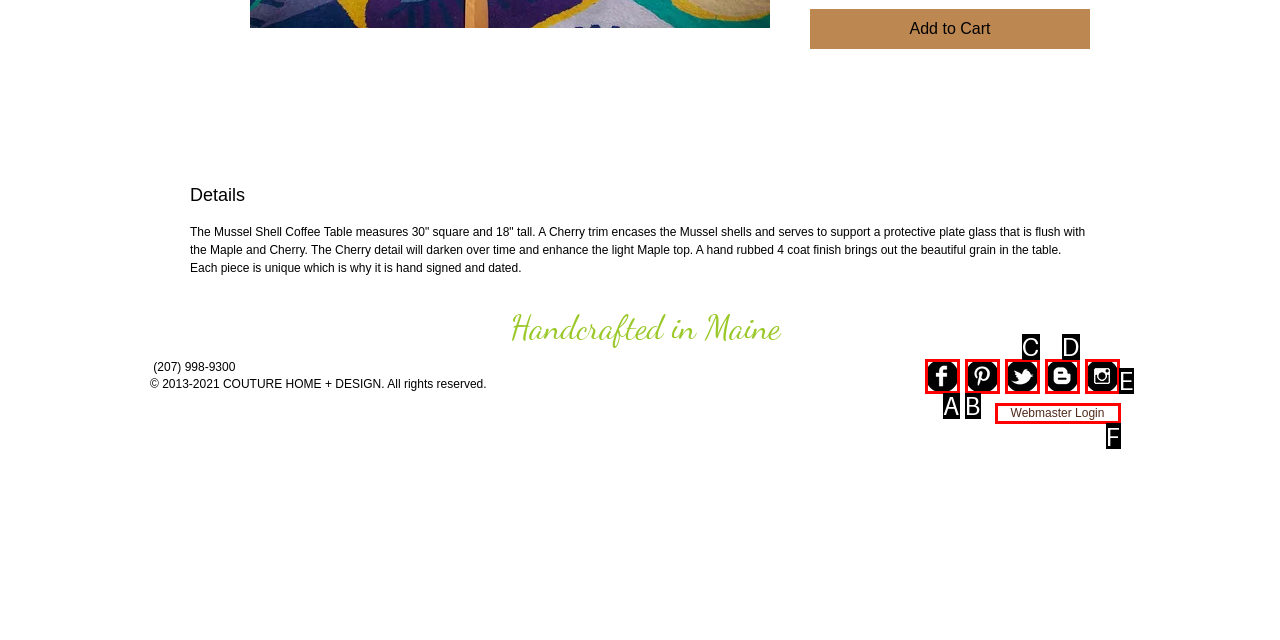Identify which option matches the following description: TAX CALENDARS
Answer by giving the letter of the correct option directly.

None